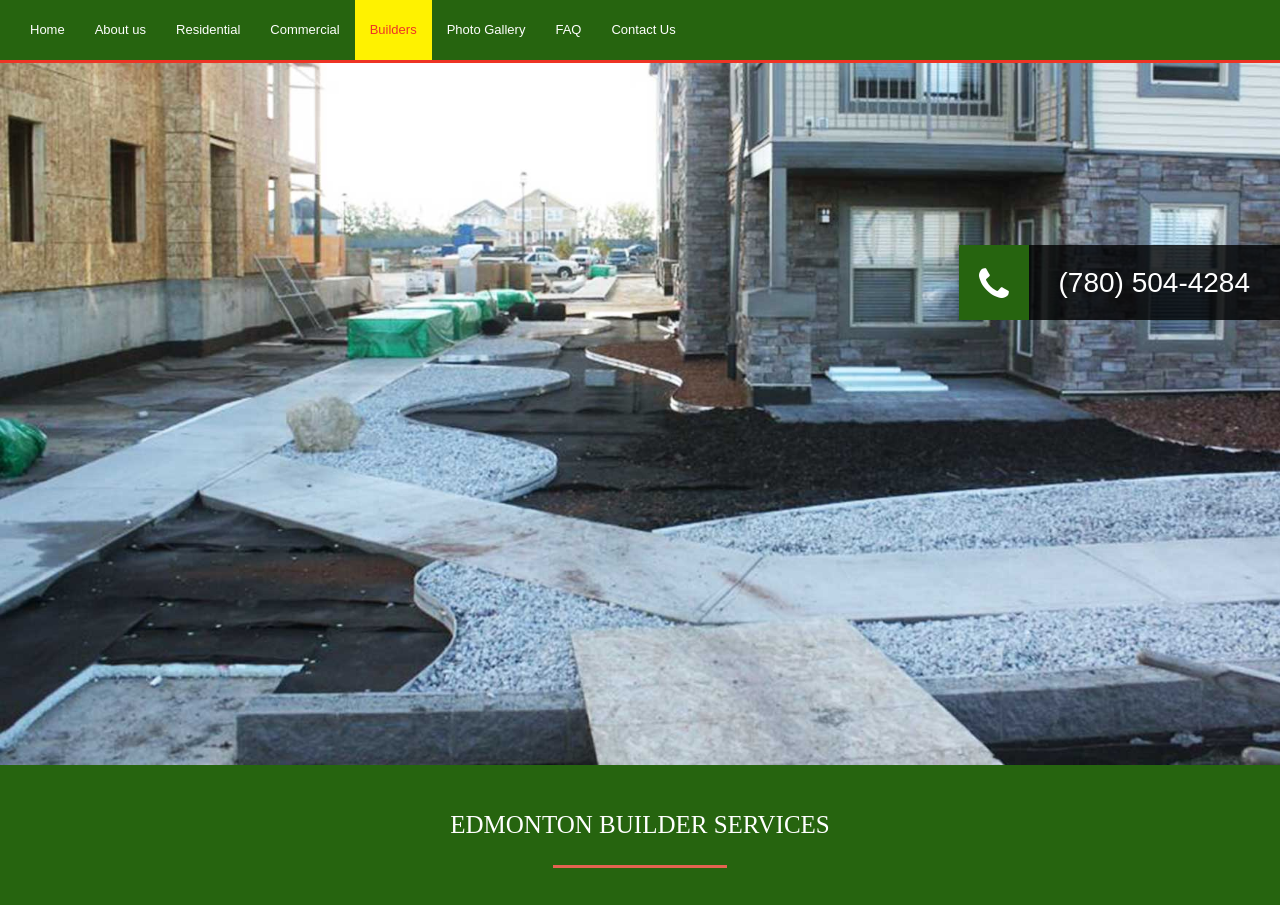What is the main category of the 'EDMONTON BUILDER SERVICES' section?
Utilize the information in the image to give a detailed answer to the question.

The 'EDMONTON BUILDER SERVICES' section is a heading that appears below the navigation menu, and based on its content and position, I can infer that it is related to builder services, which is the main category of this section.